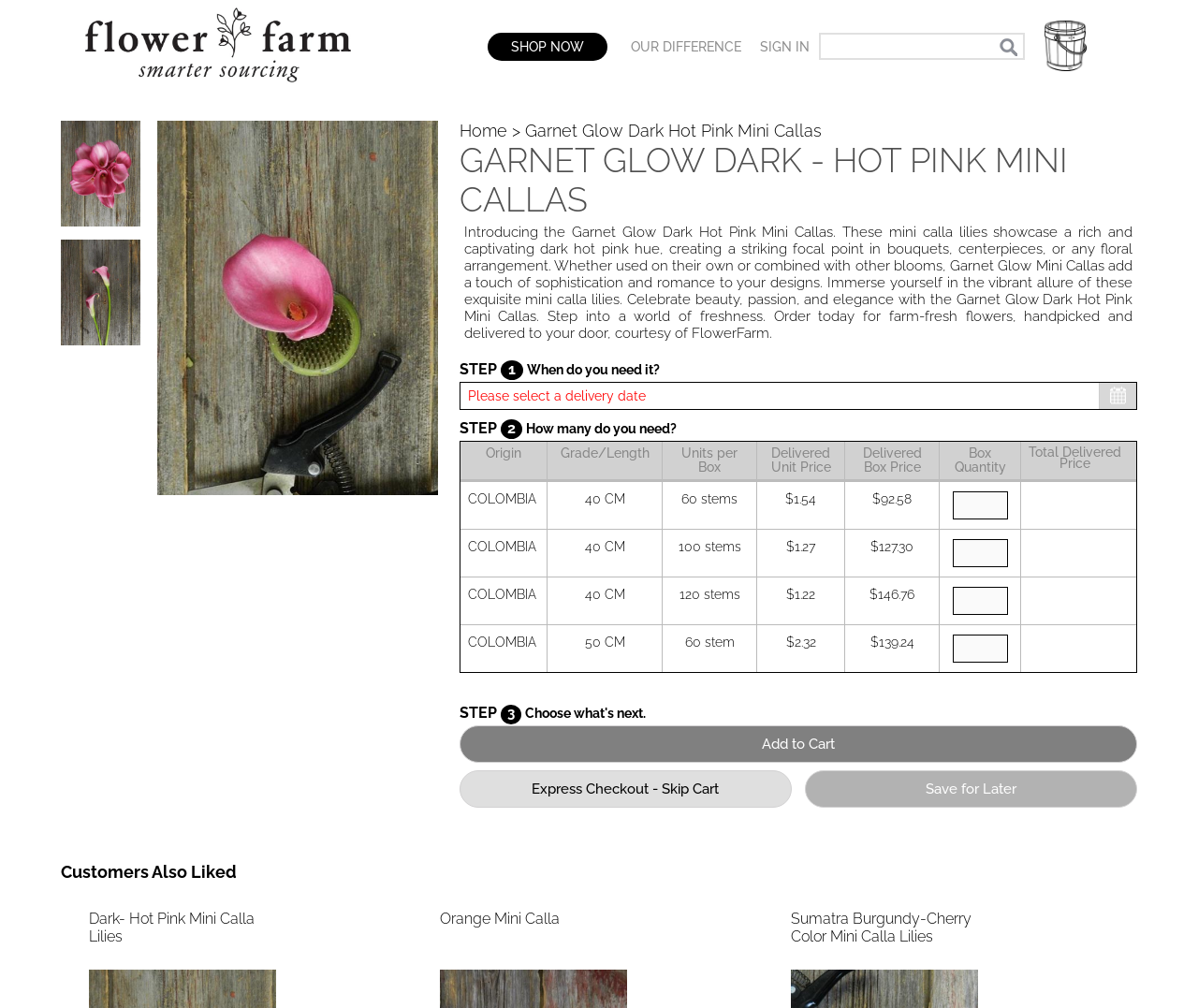Determine the bounding box coordinates of the clickable region to carry out the instruction: "Search for flowers".

[0.684, 0.032, 0.855, 0.059]